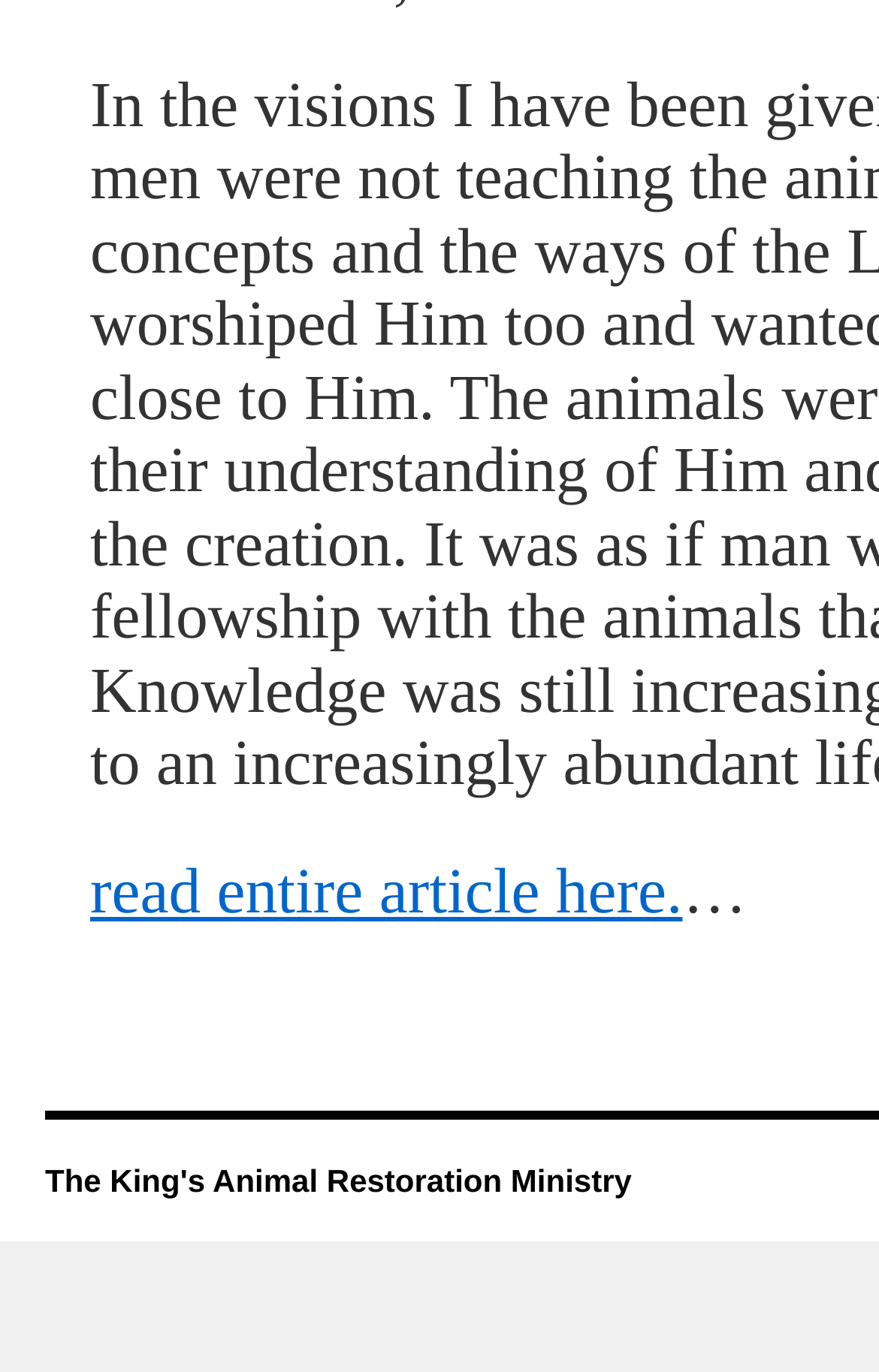Given the webpage screenshot, identify the bounding box of the UI element that matches this description: "read entire article here.".

[0.103, 0.688, 0.776, 0.739]